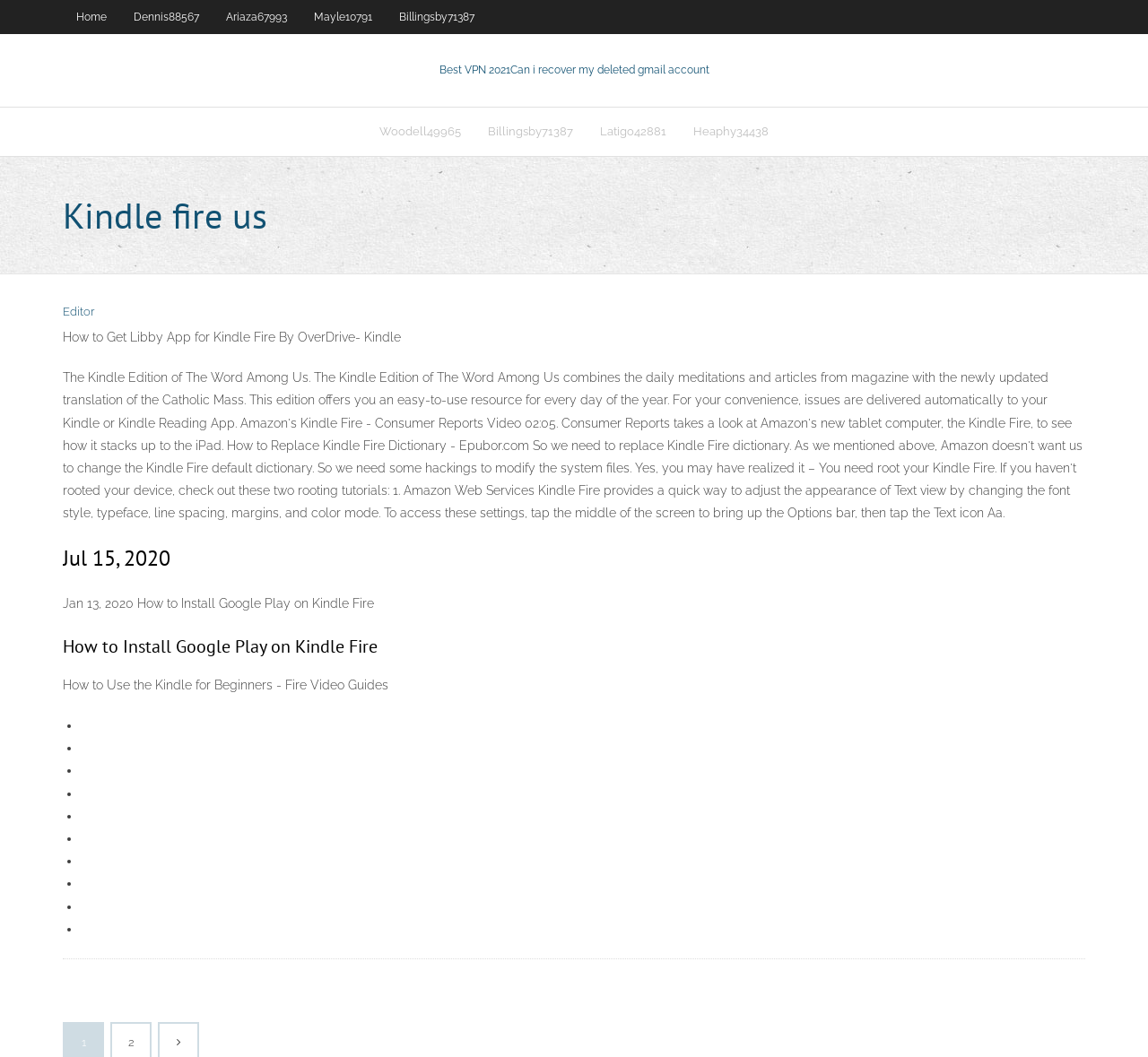How many list markers are there in the webpage?
Can you offer a detailed and complete answer to this question?

I found a series of list marker elements with the text '•' at coordinates [0.058, 0.676, 0.062, 0.697], [0.058, 0.697, 0.062, 0.719], ..., [0.058, 0.868, 0.062, 0.89]. By counting these elements, I determined that there are 11 list markers in the webpage.